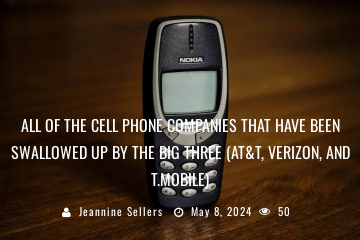Who is the author of the post?
Refer to the image and give a detailed response to the question.

The post is attributed to Jeannine Sellers, indicating that she is the author of the content, which explores the consolidation trends in the telecommunications sector.